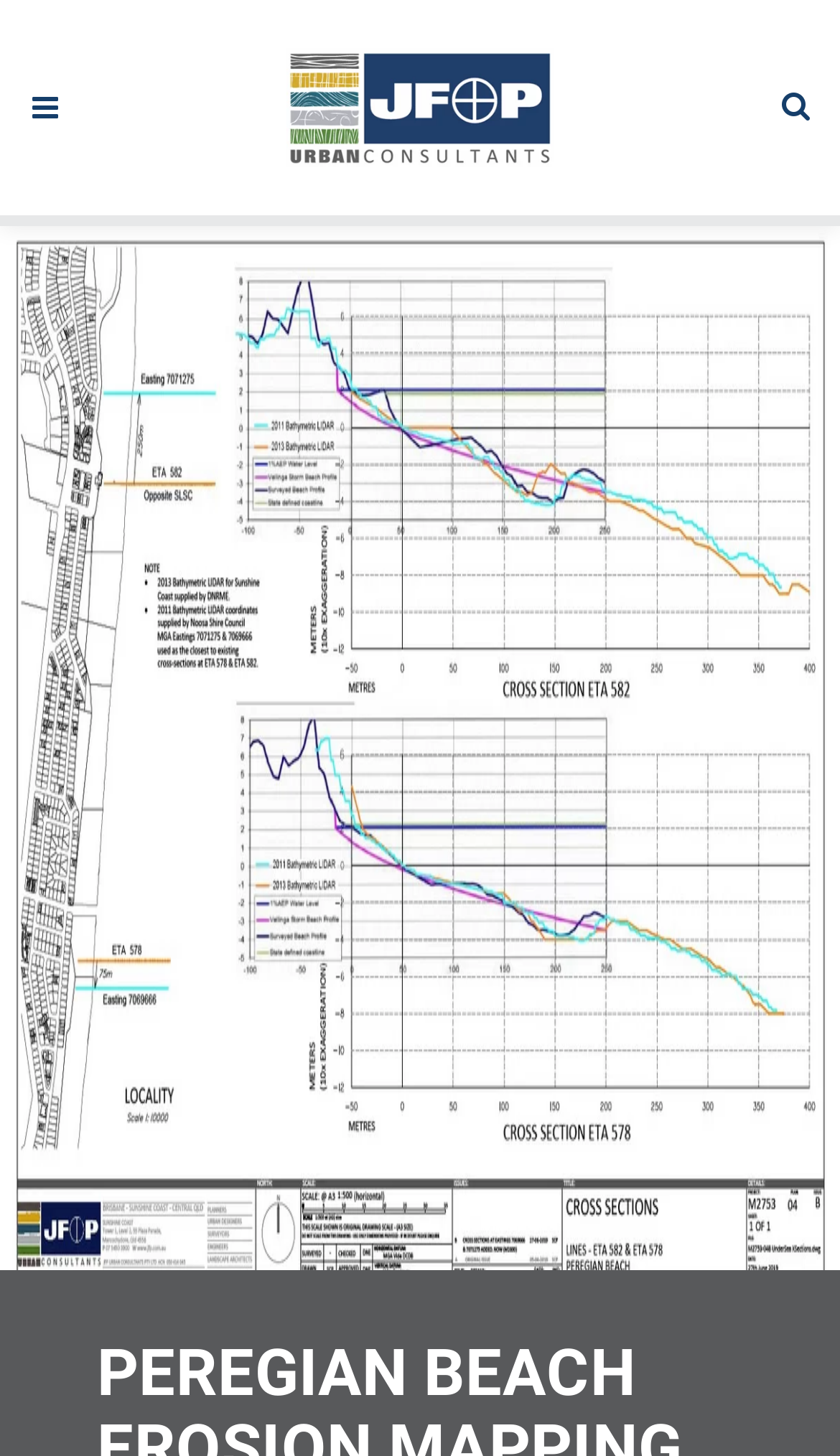Extract the heading text from the webpage.

PEREGIAN BEACH EROSION MAPPING